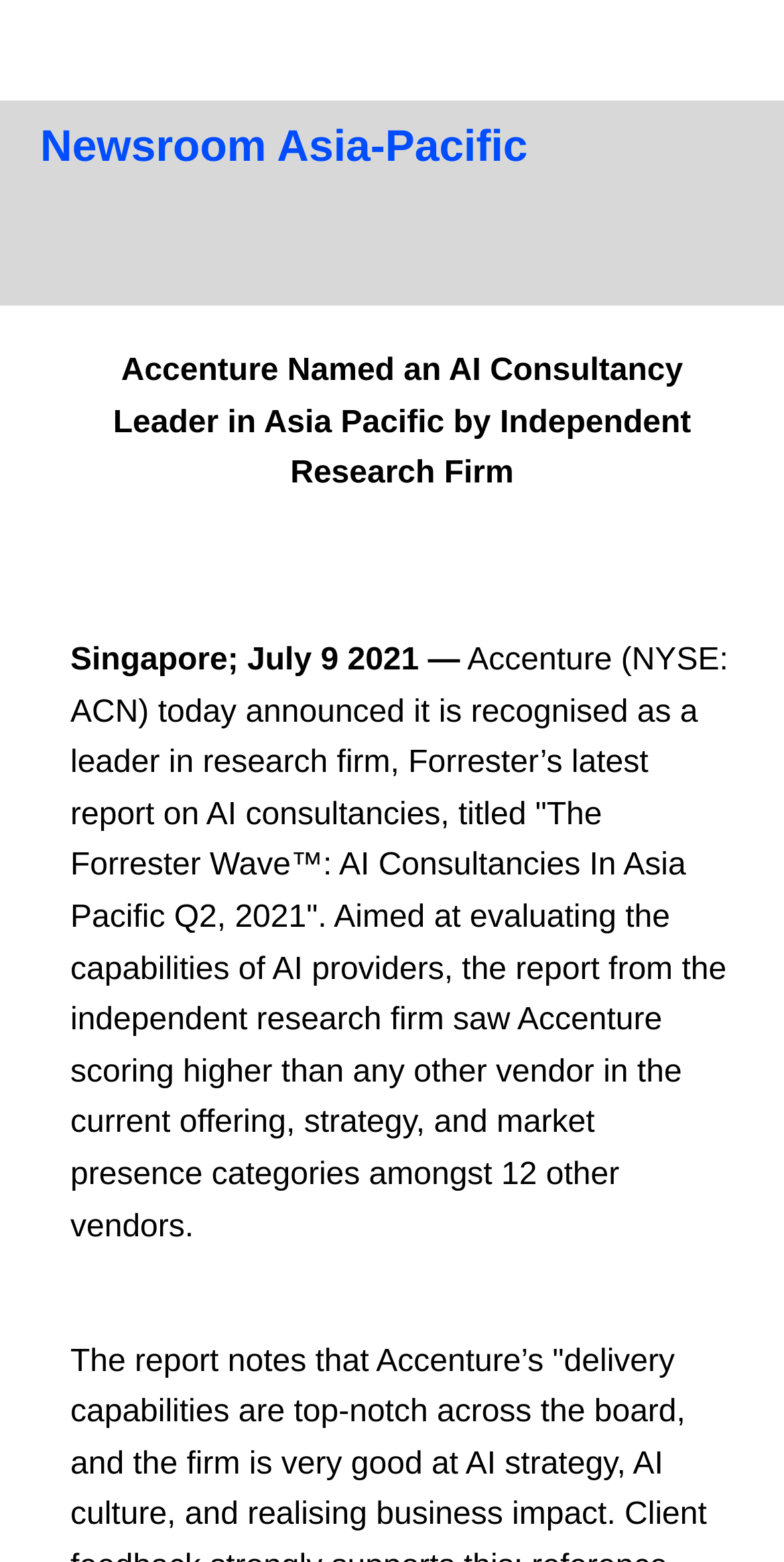Provide the bounding box coordinates of the HTML element described by the text: "Newsroom Asia-Pacific".

[0.051, 0.077, 0.673, 0.109]